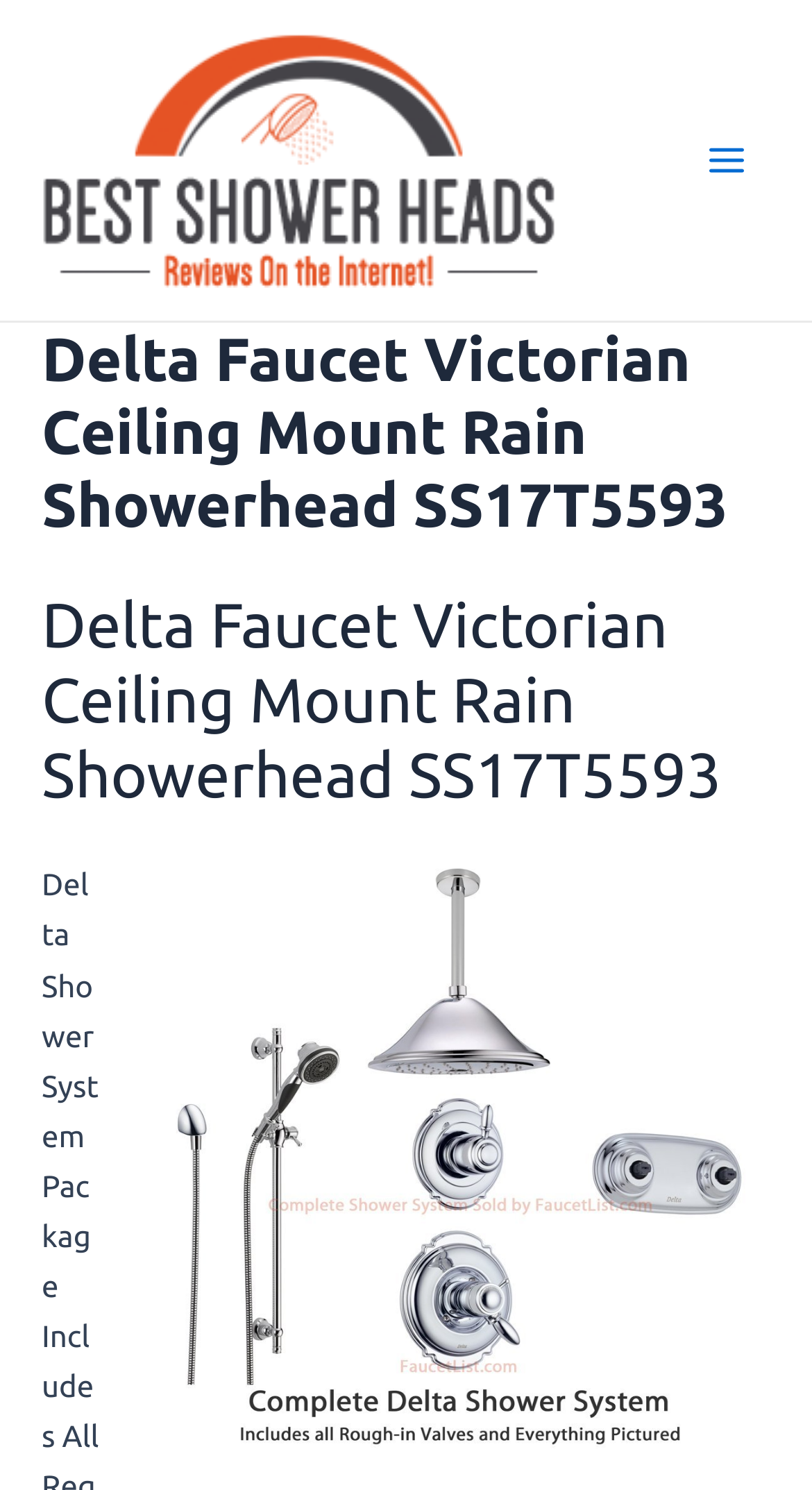What is the name of the showerhead?
Please provide a single word or phrase as your answer based on the screenshot.

Delta Faucet Victorian Ceiling Mount Rain Showerhead